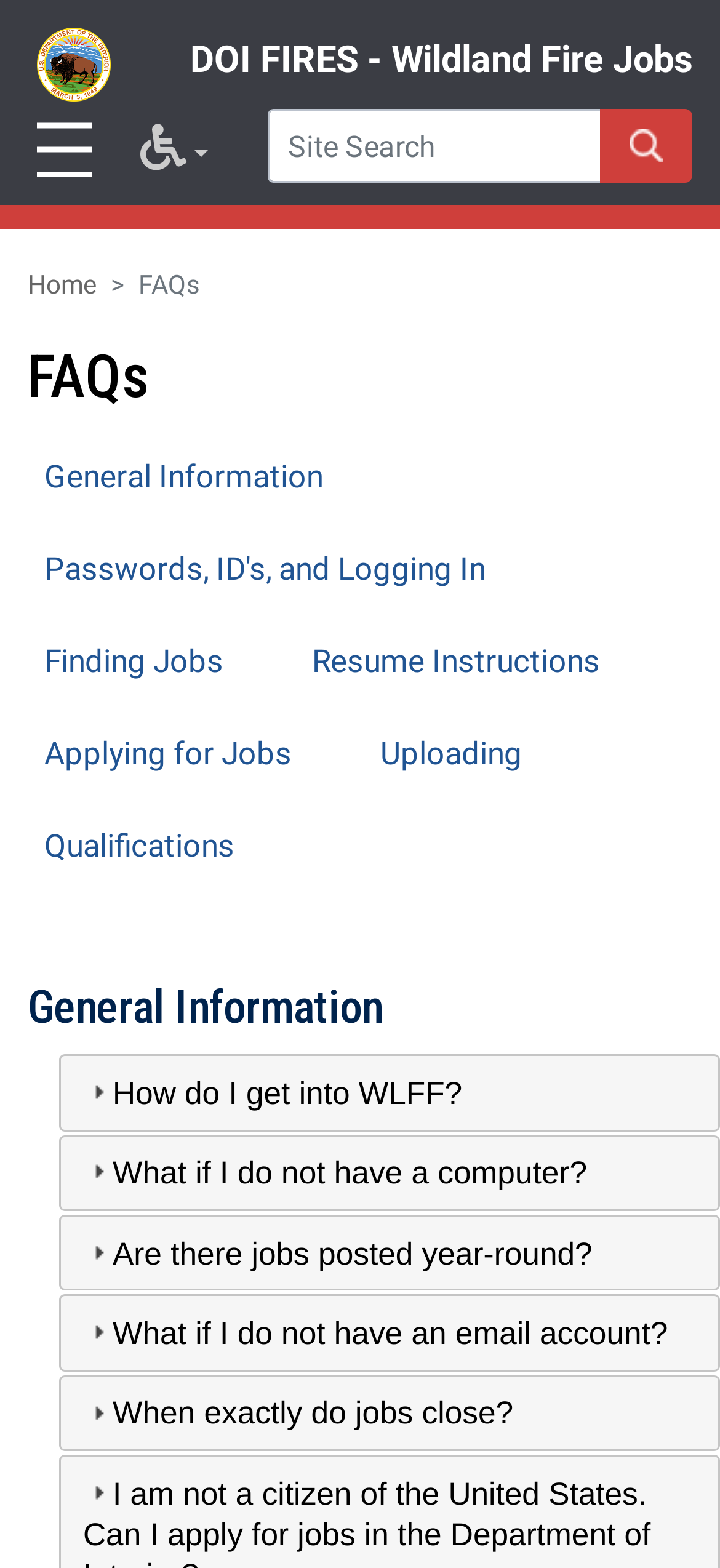Locate the bounding box coordinates of the clickable part needed for the task: "Go to General Information".

[0.062, 0.292, 0.449, 0.315]